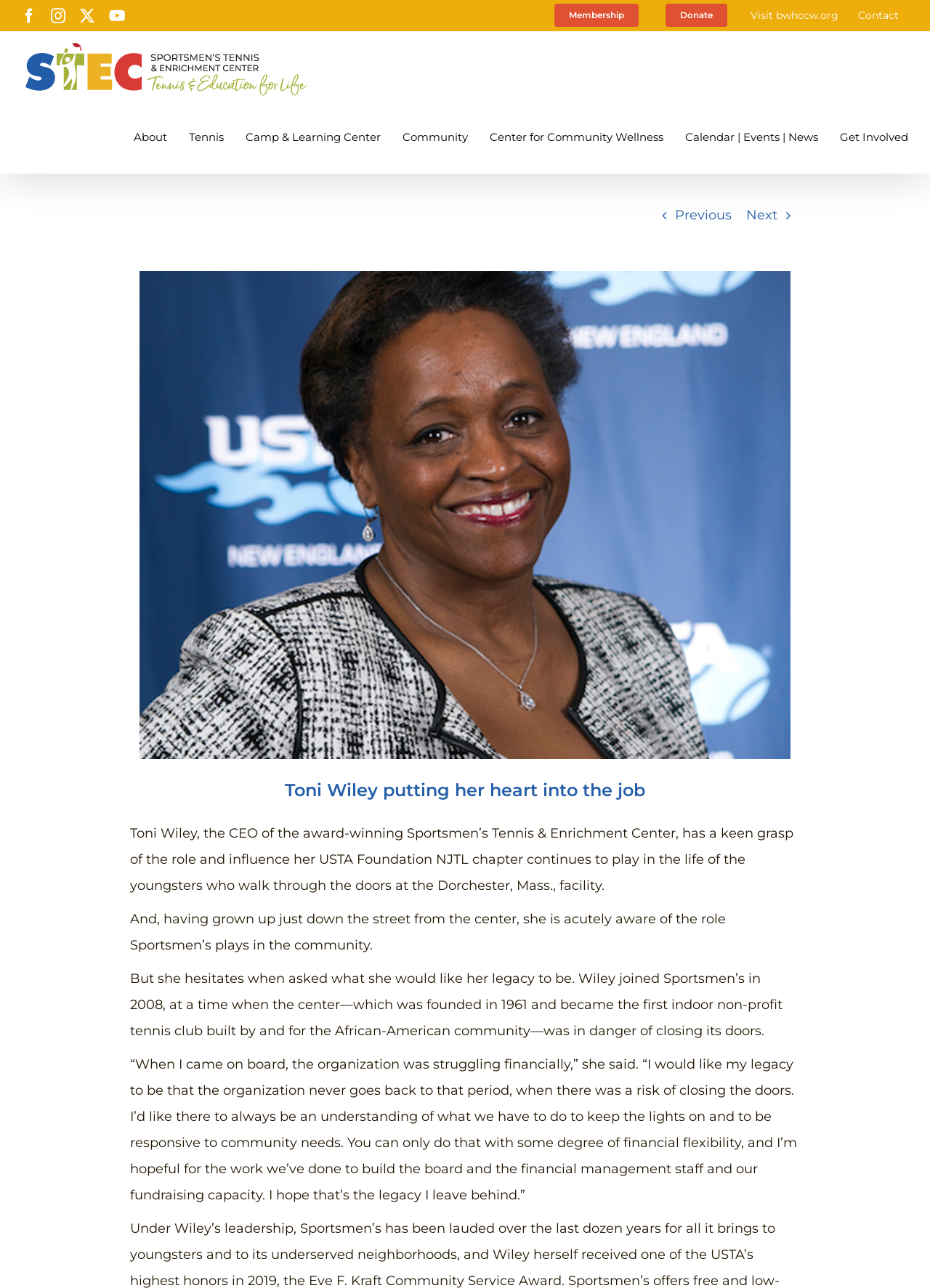With reference to the screenshot, provide a detailed response to the question below:
What is the location of the Sportsmen’s Tennis & Enrichment Center?

The answer can be found in the static text element that says '...the life of the youngsters who walk through the doors at the Dorchester, Mass., facility'.